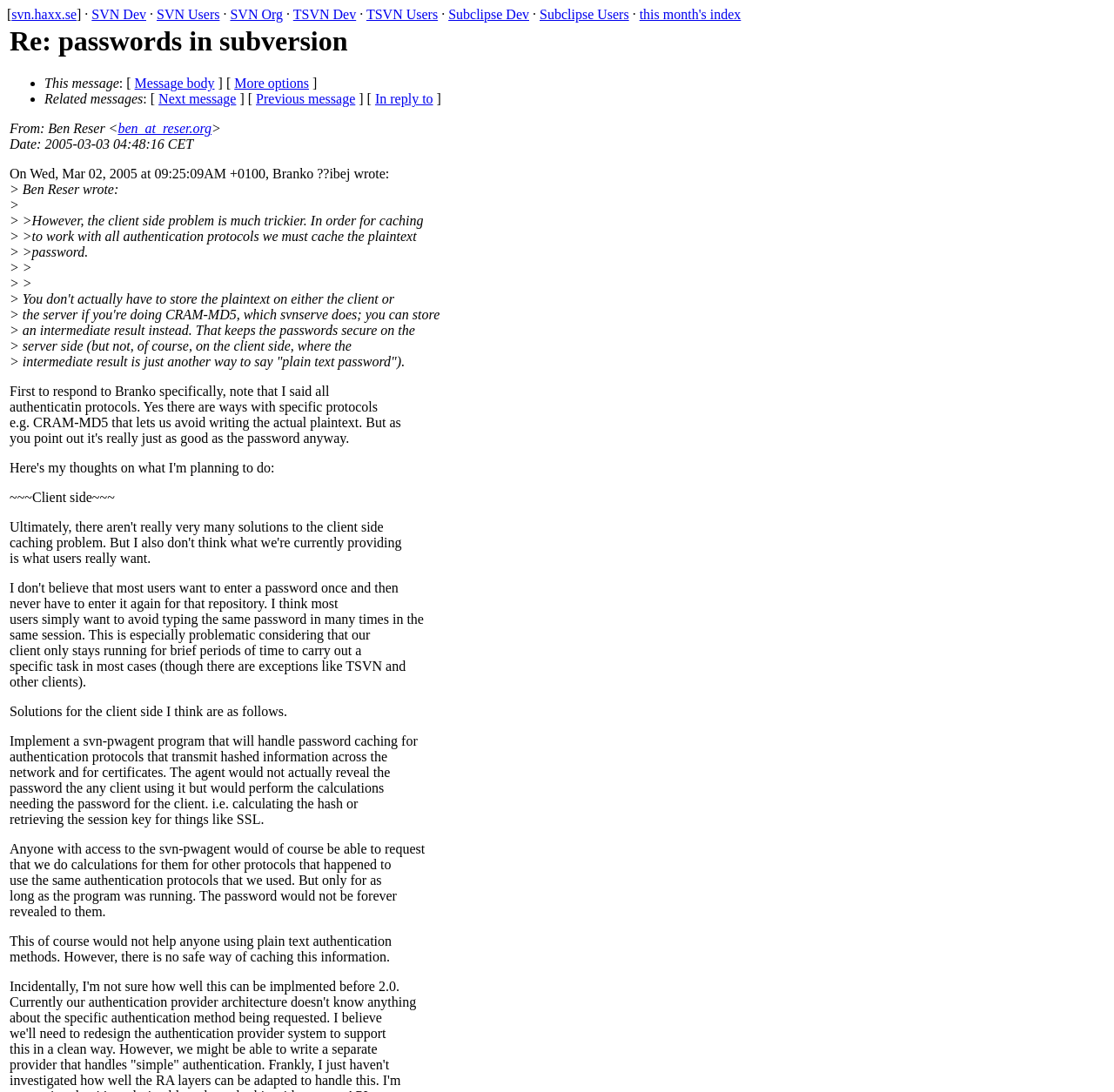Illustrate the webpage thoroughly, mentioning all important details.

This webpage appears to be a discussion forum or mailing list archive, specifically a thread about Subversion development and passwords. At the top of the page, there is a row of links to related resources, including SVN Dev, SVN Users, SVN Org, TSVN Dev, TSVN Users, Subclipse Dev, and Subclipse Users, as well as a link to "this month's index".

Below the links, the main content of the page is a discussion thread with a heading "Re: passwords in subversion". The thread consists of several posts, each with a sender's name and email address, as well as the date and time of the post. The posts are indented to show the hierarchy of the conversation.

The discussion revolves around the issue of password caching in Subversion and the challenges of implementing it securely. The posts contain technical details about authentication protocols, hashing, and encryption, as well as suggestions for potential solutions, such as implementing a password agent program.

There are no images on the page, and the layout is primarily text-based, with a focus on the discussion thread. The text is organized into paragraphs and blocks, with clear indentation to indicate the structure of the conversation.